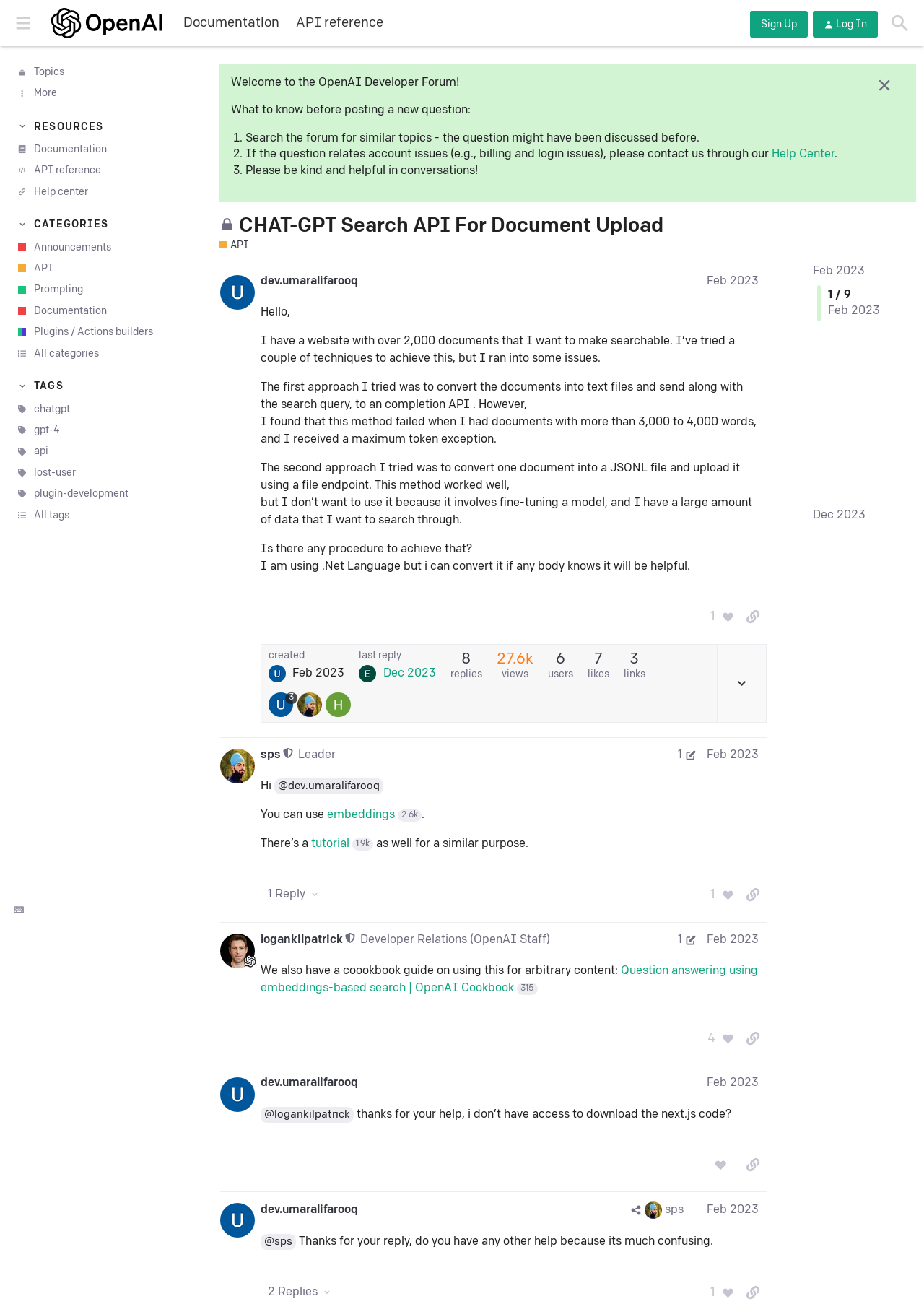Locate the bounding box coordinates of the element you need to click to accomplish the task described by this instruction: "Click on the 'Log In' button".

[0.88, 0.009, 0.95, 0.029]